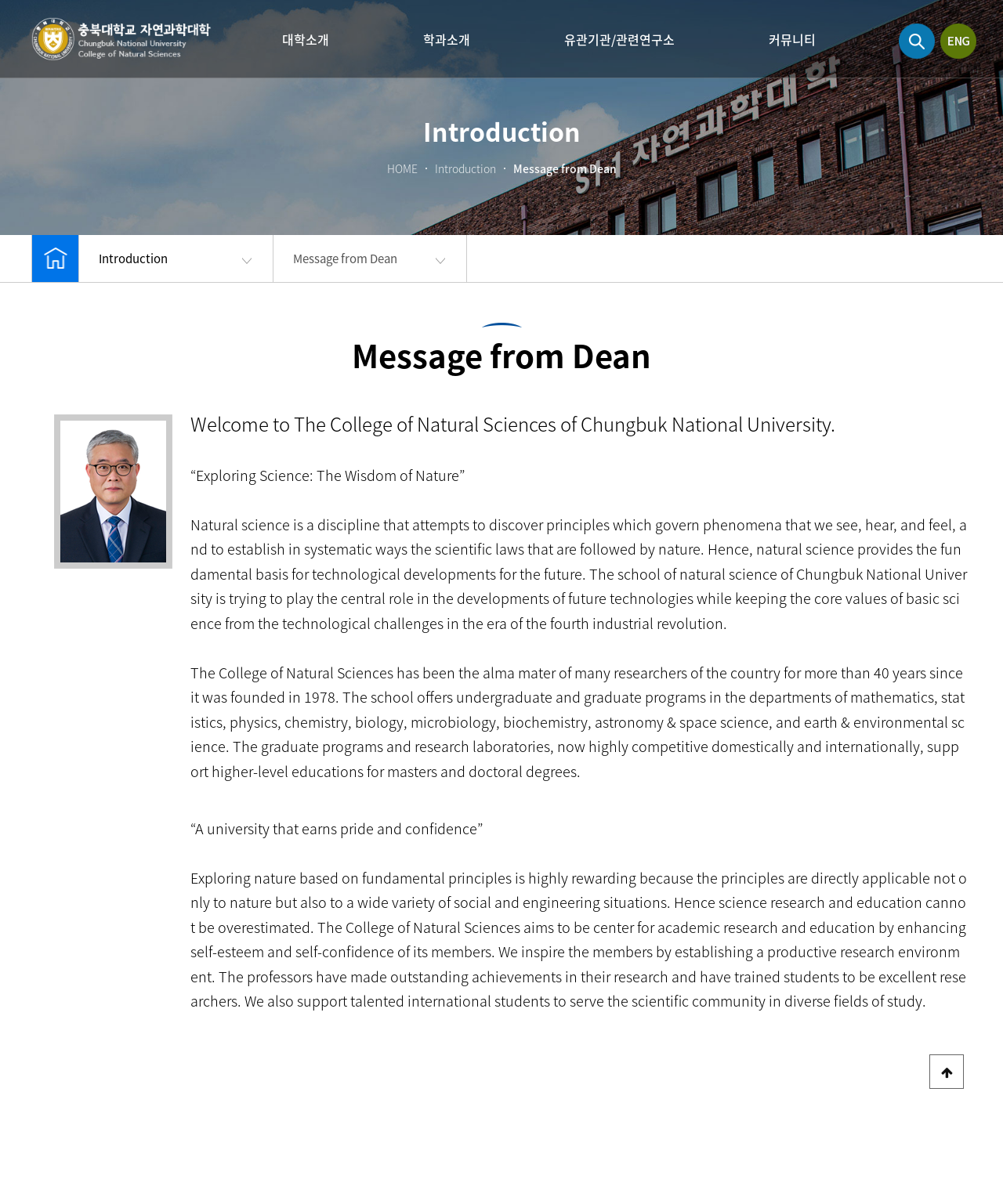Determine the bounding box coordinates of the section to be clicked to follow the instruction: "Go to the university introduction page". The coordinates should be given as four float numbers between 0 and 1, formatted as [left, top, right, bottom].

[0.234, 0.0, 0.375, 0.065]